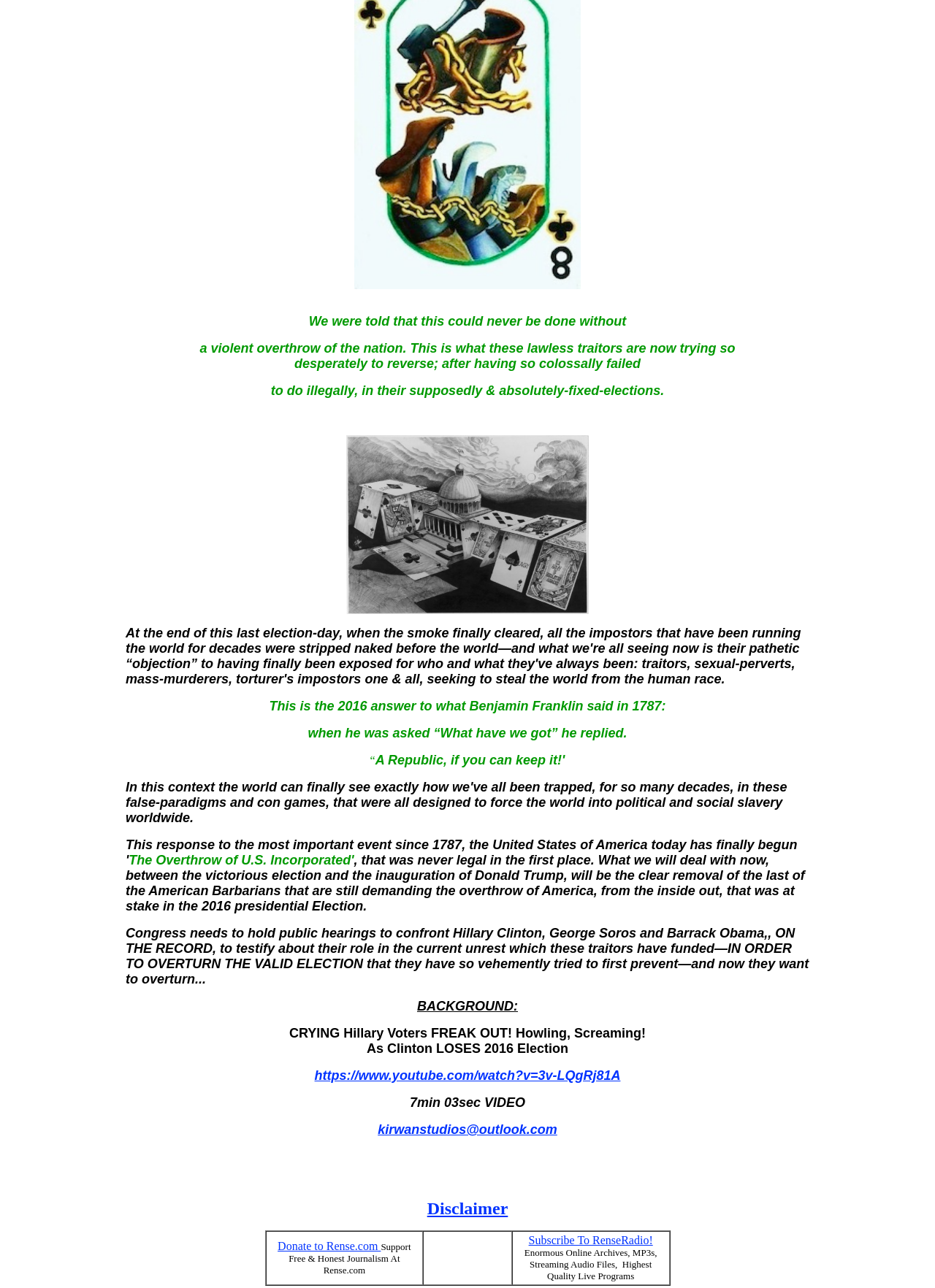Based on the image, please respond to the question with as much detail as possible:
What is the topic of the text above the image?

The text above the image is discussing the 2016 presidential election and the attempts to overthrow the nation, so the topic is related to the election.